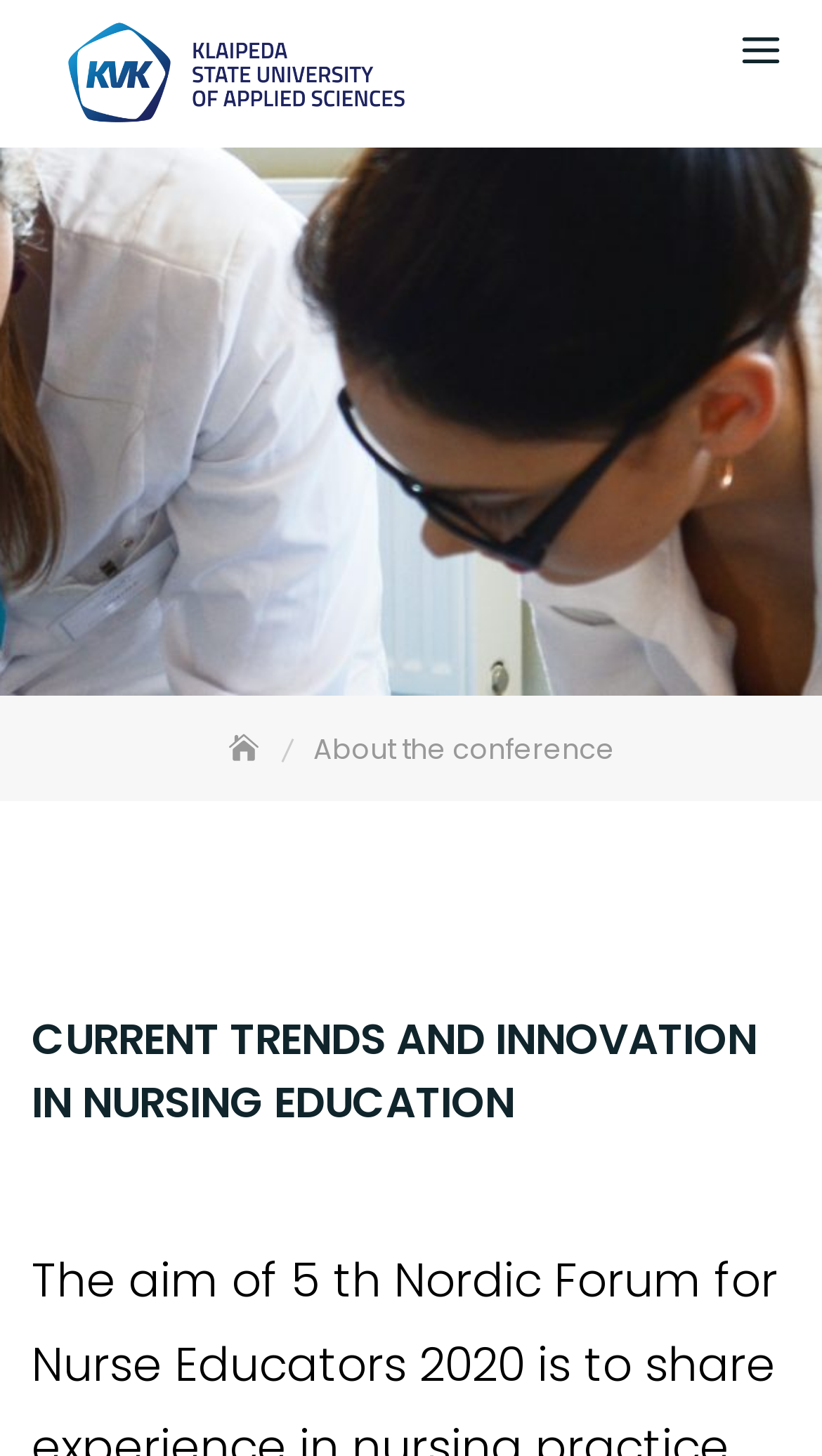How many main sections are there on the webpage?
Answer the question with as much detail as possible.

I can see that there are three main sections on the webpage: the top section with the conference name and image, the breadcrumbs section, and the section below the breadcrumbs with the conference details.